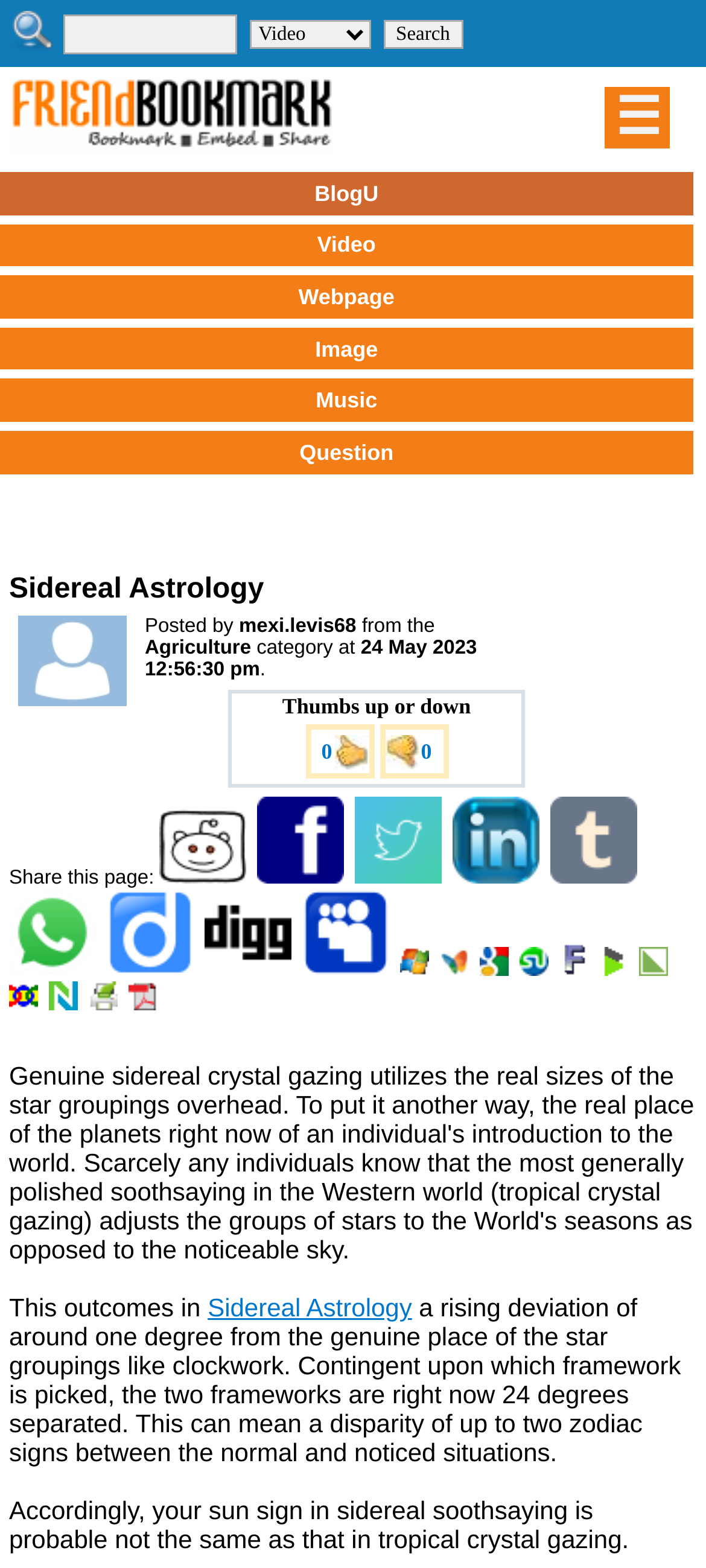How many thumbs up or down are there?
Can you provide a detailed and comprehensive answer to the question?

The number of thumbs up or down is mentioned as '0' next to the 'Thumbs up or down' text, which suggests that there are no thumbs up or down for the post.